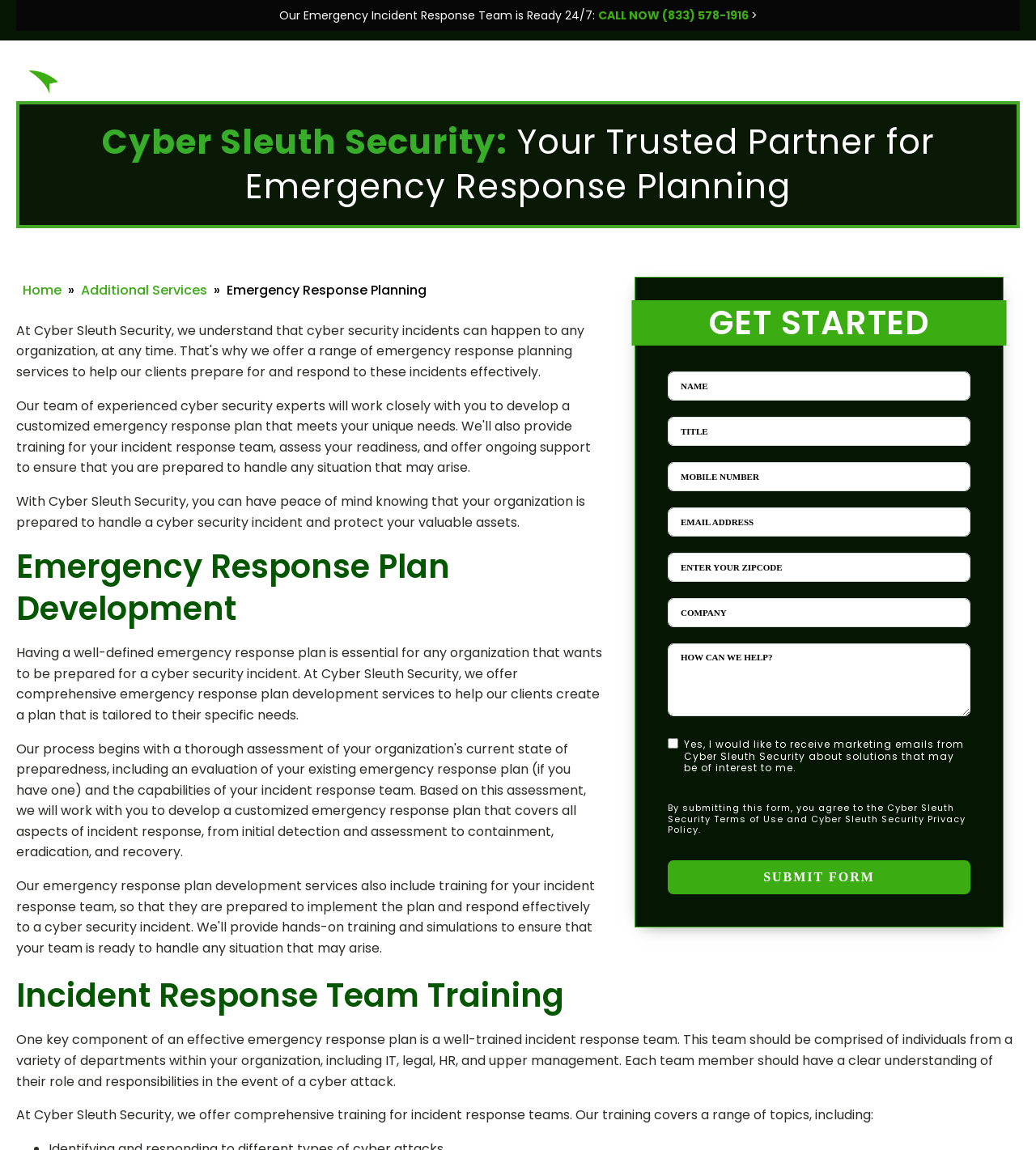Please locate the bounding box coordinates of the element that should be clicked to complete the given instruction: "Call the emergency incident response team".

[0.016, 0.0, 0.984, 0.027]